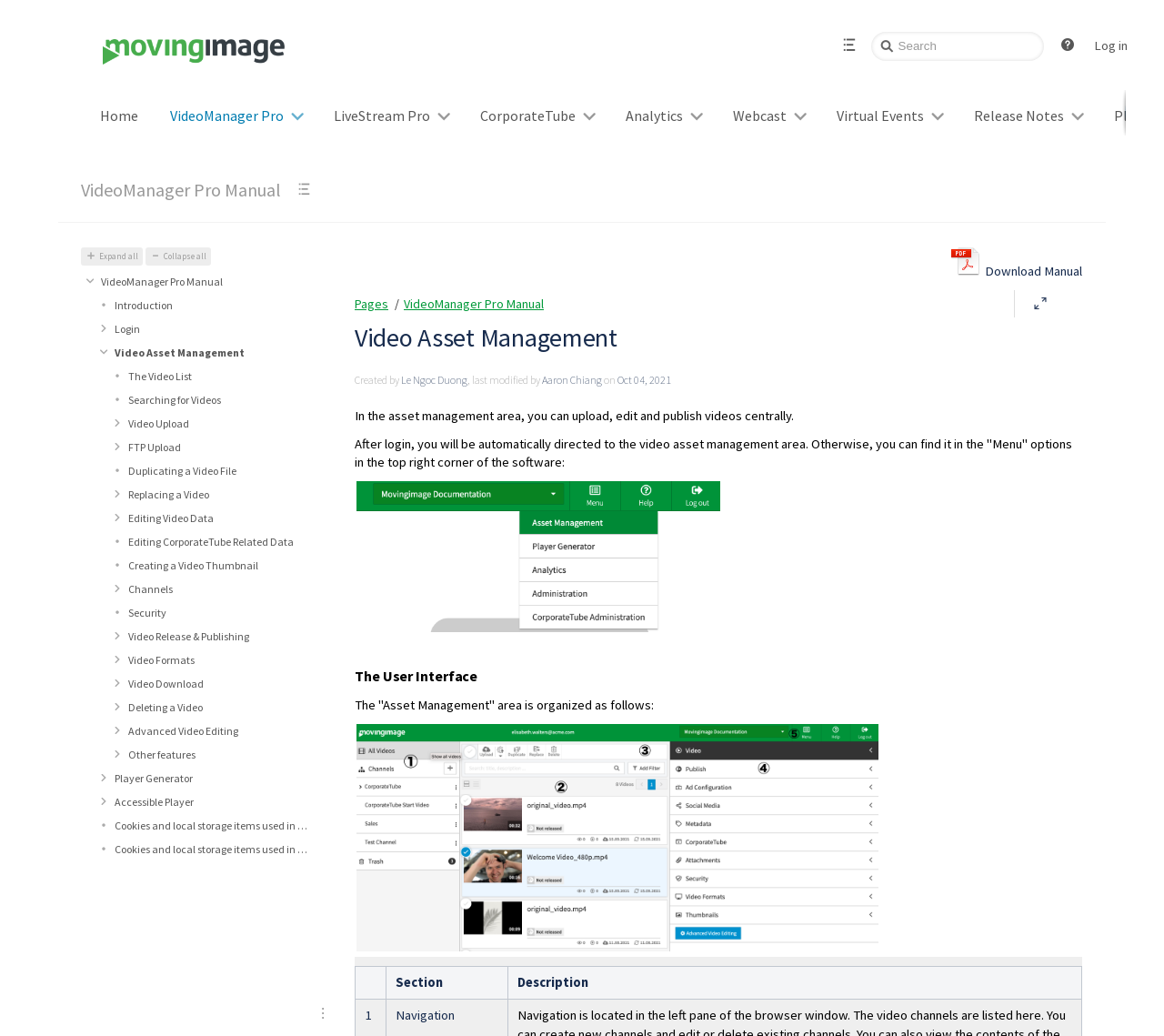Can you determine the main header of this webpage?

Video Asset Management